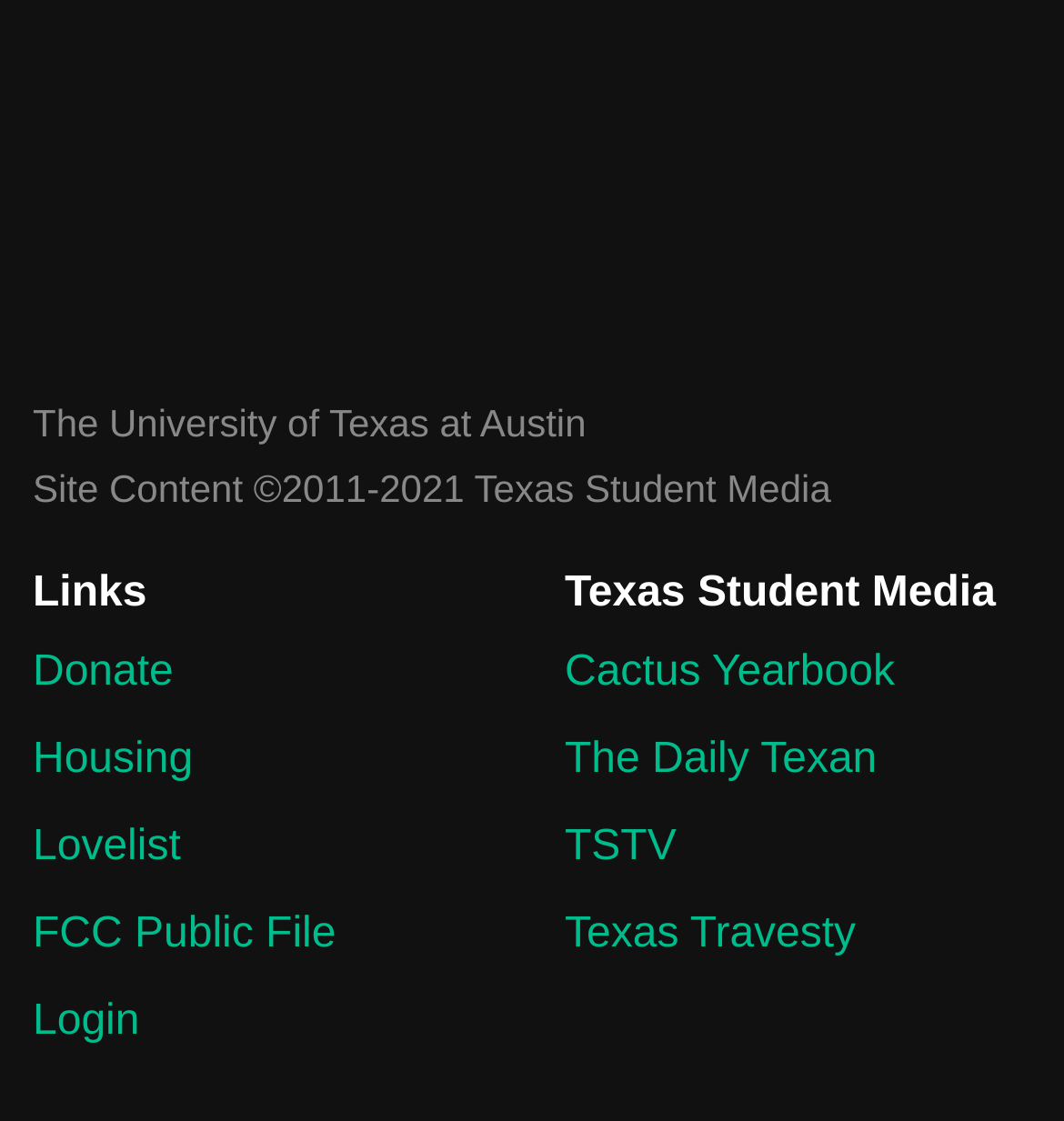Please look at the image and answer the question with a detailed explanation: What is the name of the media organization?

The name of the media organization is located at the top-right corner of the webpage, with a bounding box coordinate of [0.531, 0.507, 0.969, 0.553]. It is a heading element with the text 'Texas Student Media'.